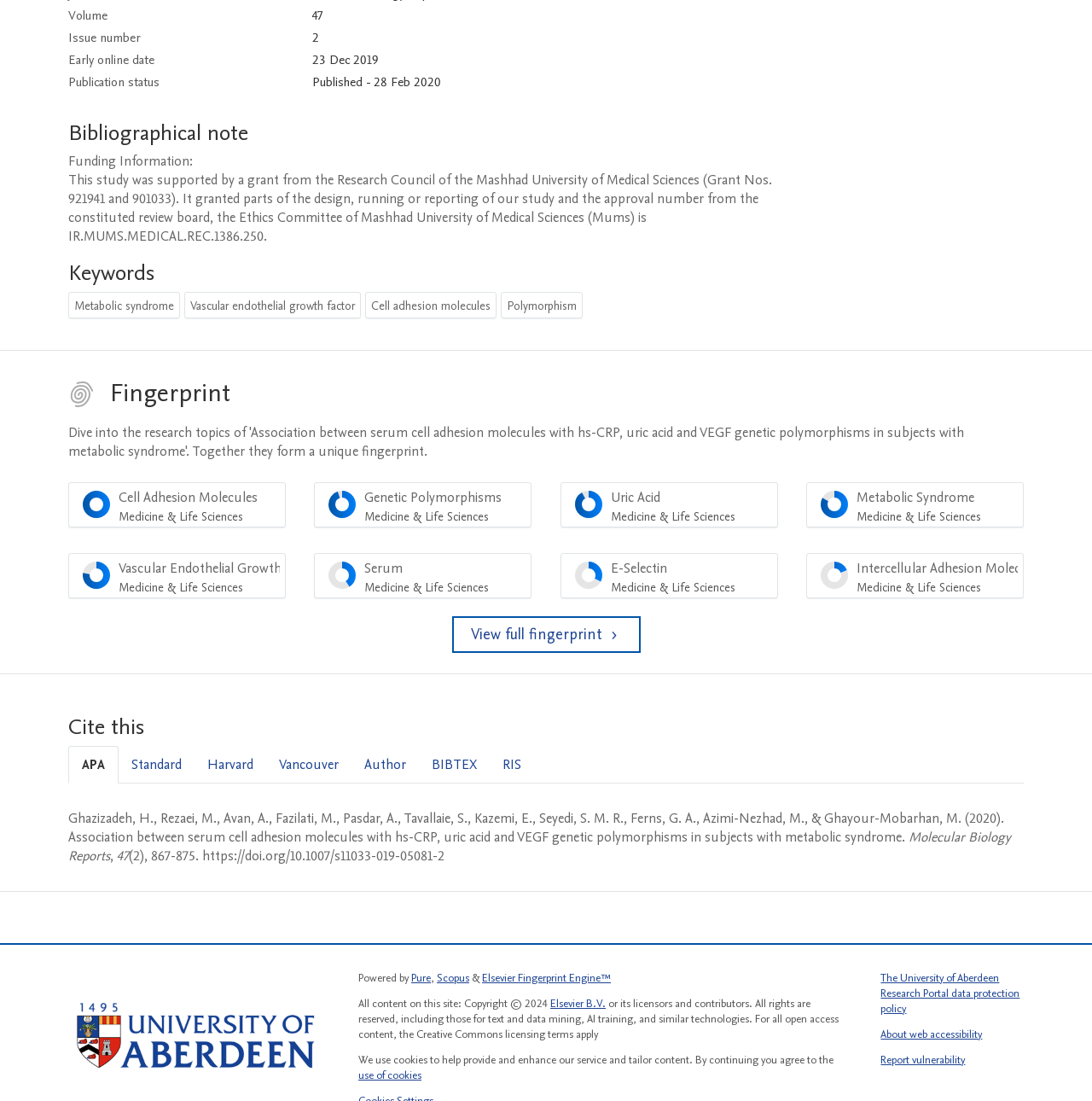Find the bounding box coordinates of the element to click in order to complete this instruction: "click the third link". The bounding box coordinates must be four float numbers between 0 and 1, denoted as [left, top, right, bottom].

None